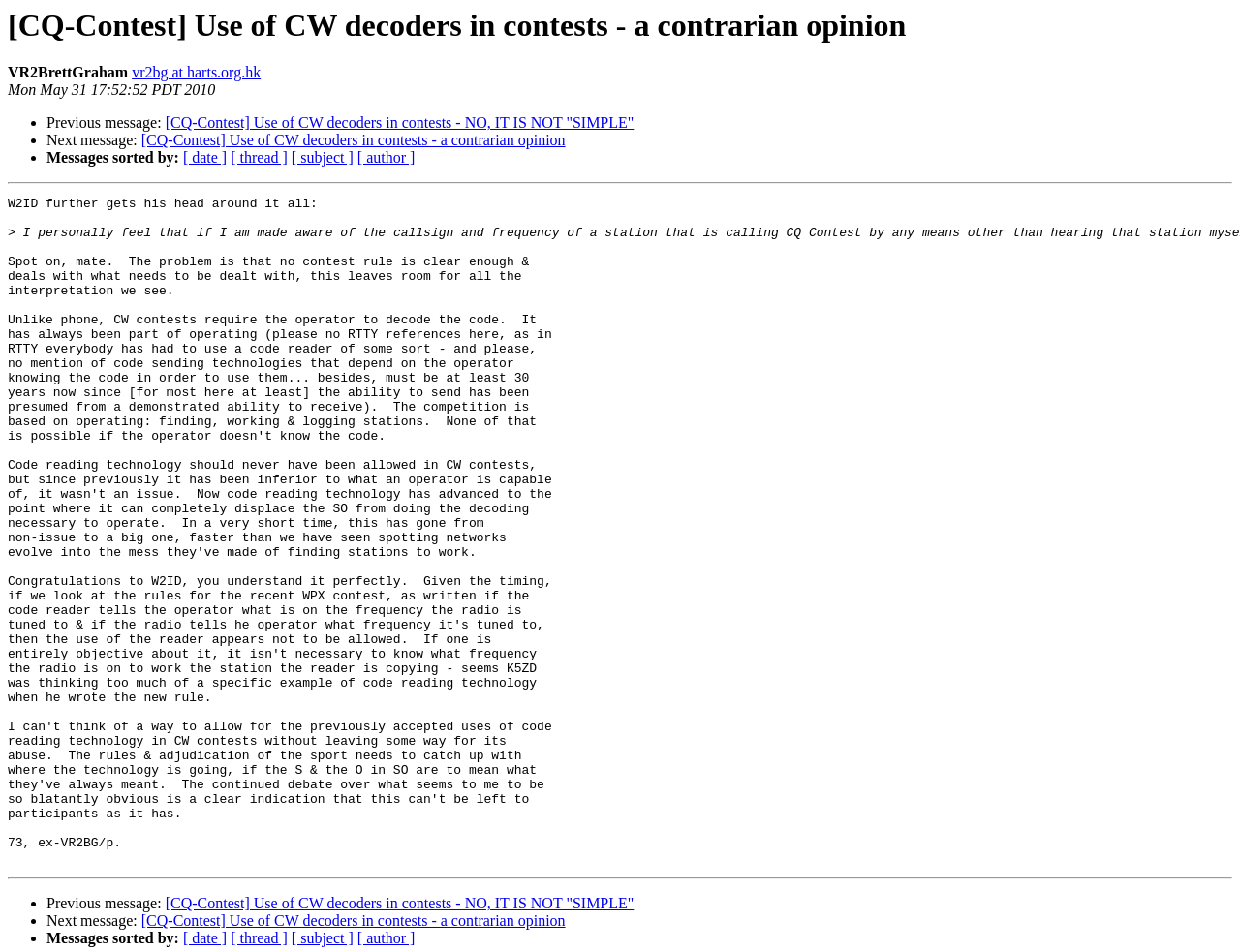Respond to the following question with a brief word or phrase:
What is the previous message?

[CQ-Contest] Use of CW decoders in contests - NO, IT IS NOT "SIMPLE"